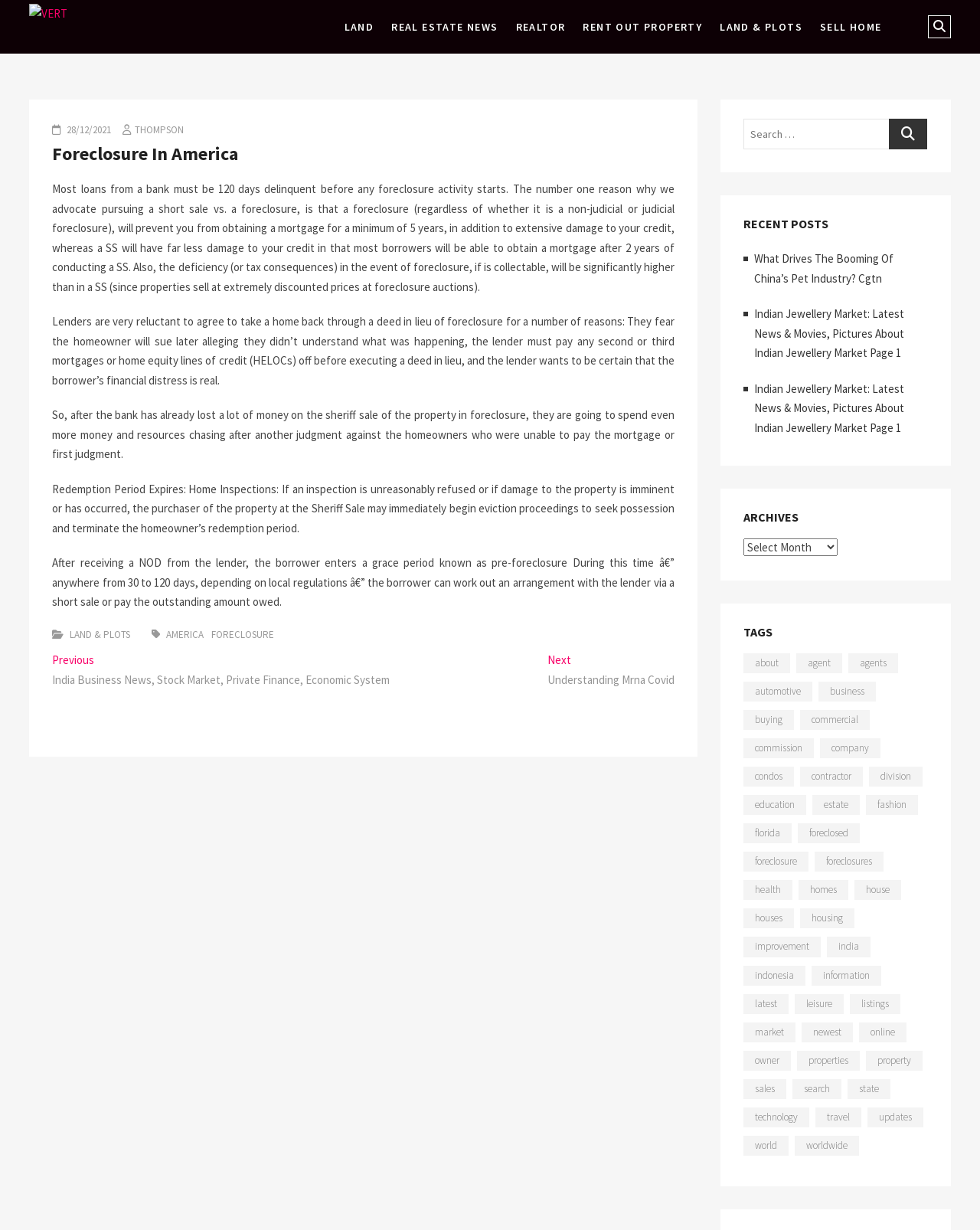Determine the bounding box coordinates of the clickable element to achieve the following action: 'Click on the link to learn more about land and plots'. Provide the coordinates as four float values between 0 and 1, formatted as [left, top, right, bottom].

[0.343, 0.0, 0.389, 0.044]